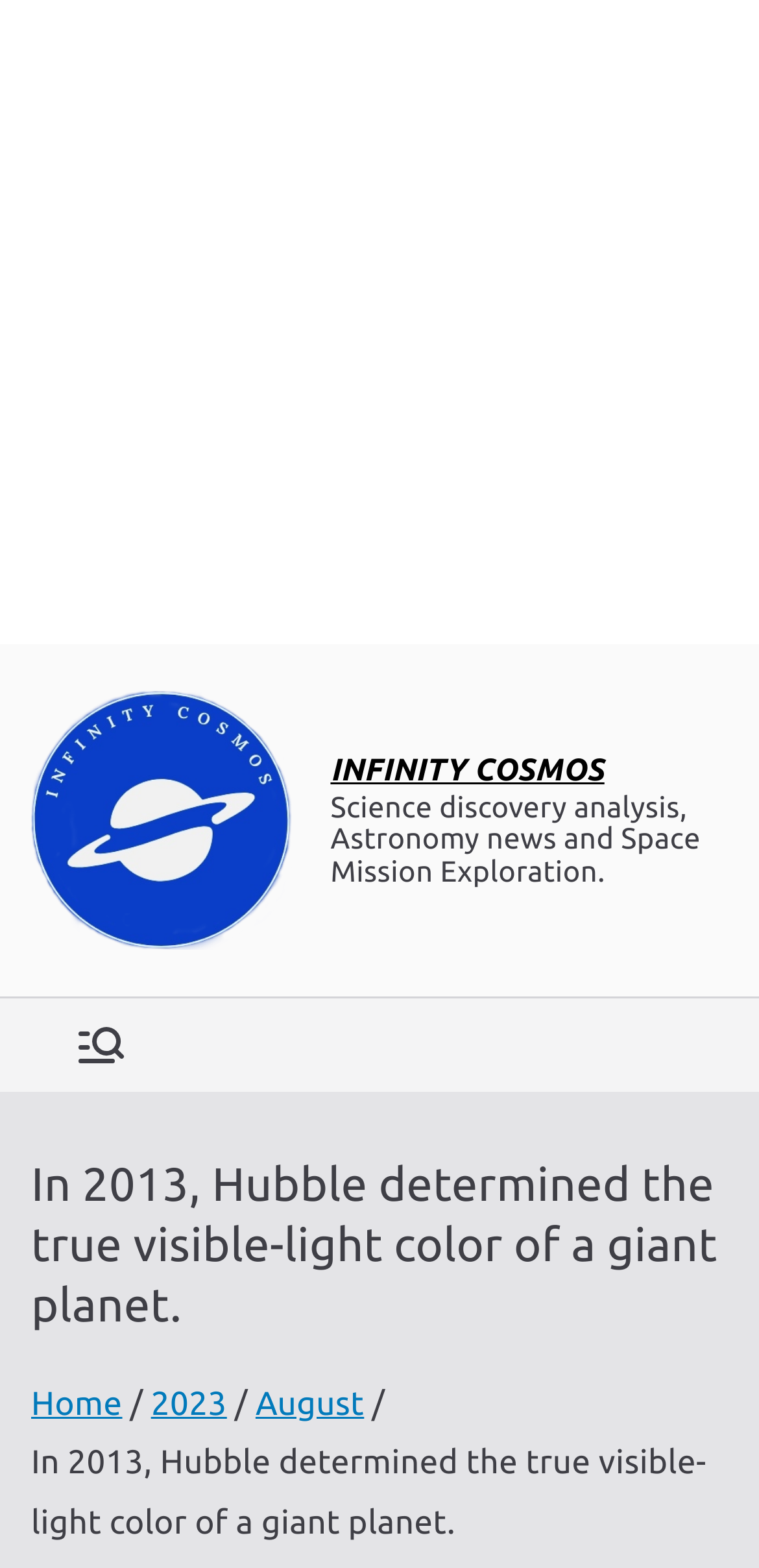What is the purpose of the button with a menu icon?
Answer the question with a single word or phrase, referring to the image.

Primary Menu